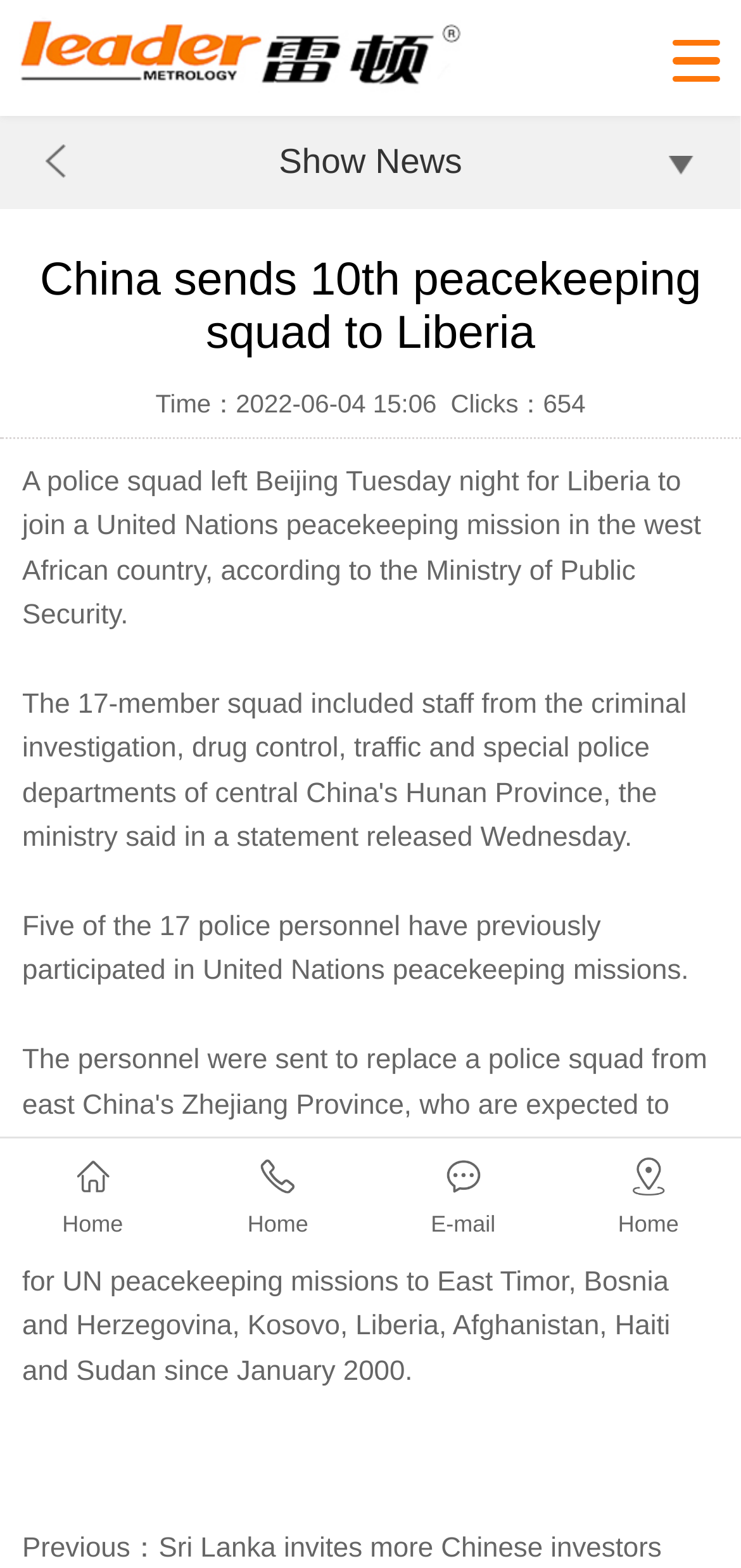What is the country where the police squad is sent to?
Provide a short answer using one word or a brief phrase based on the image.

Liberia